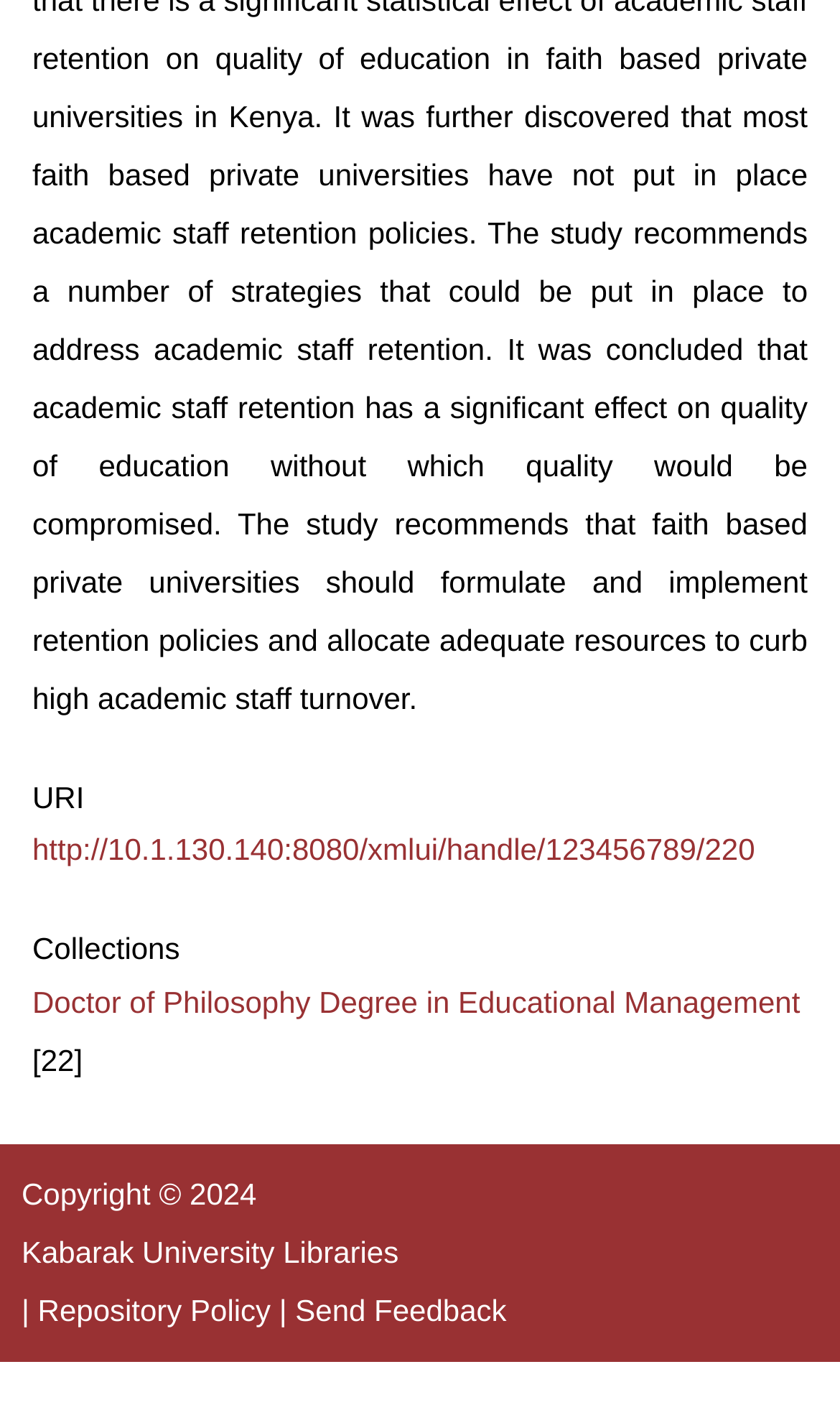Please provide the bounding box coordinates in the format (top-left x, top-left y, bottom-right x, bottom-right y). Remember, all values are floating point numbers between 0 and 1. What is the bounding box coordinate of the region described as: http://10.1.130.140:8080/xmlui/handle/123456789/220

[0.038, 0.592, 0.899, 0.617]